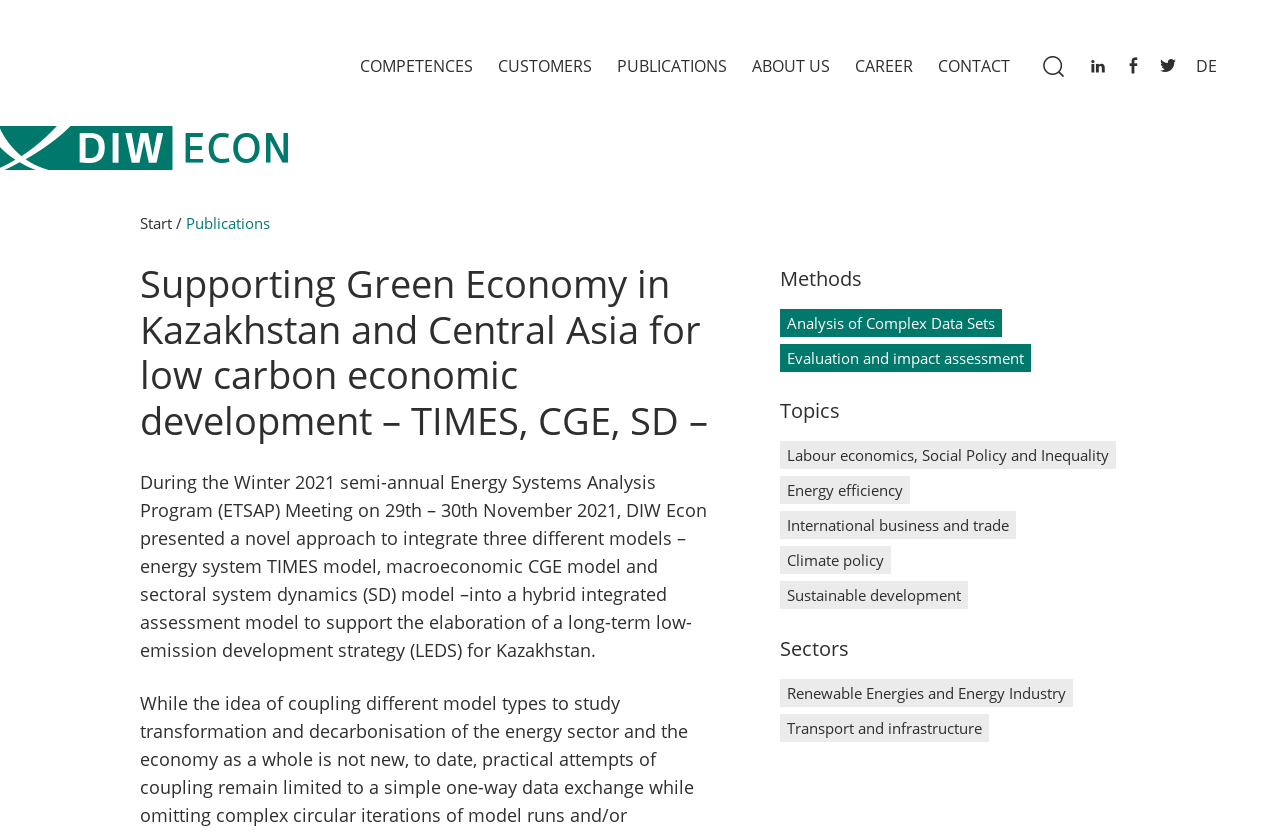Carefully examine the image and provide an in-depth answer to the question: What is the topic of the presented approach?

The topic of the presented approach can be inferred from the text 'During the Winter 2021 semi-annual Energy Systems Analysis Program (ETSAP) Meeting on 29th – 30th November 2021, DIW Econ presented a novel approach to integrate three different models – energy system TIMES model, macroeconomic CGE model and sectoral system dynamics (SD) model –into a hybrid integrated assessment model to support the elaboration of a long-term low-emission development strategy (LEDS) for Kazakhstan.' which mentions 'low-emission development strategy'.